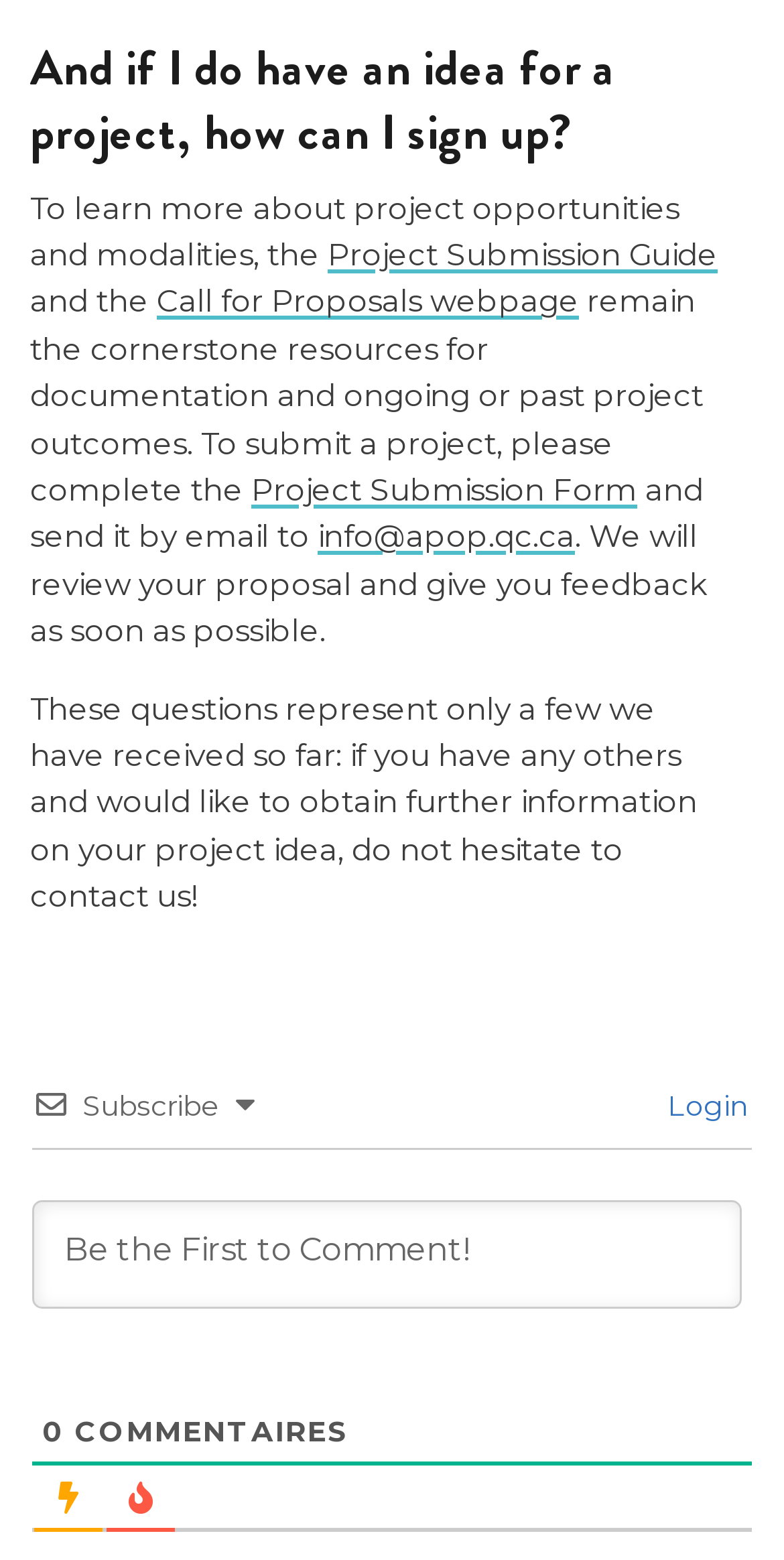What can I do if I have more questions about my project idea?
Look at the image and construct a detailed response to the question.

If I have any other questions about my project idea, I can contact the organization, as mentioned in the text 'do not hesitate to contact us!'.